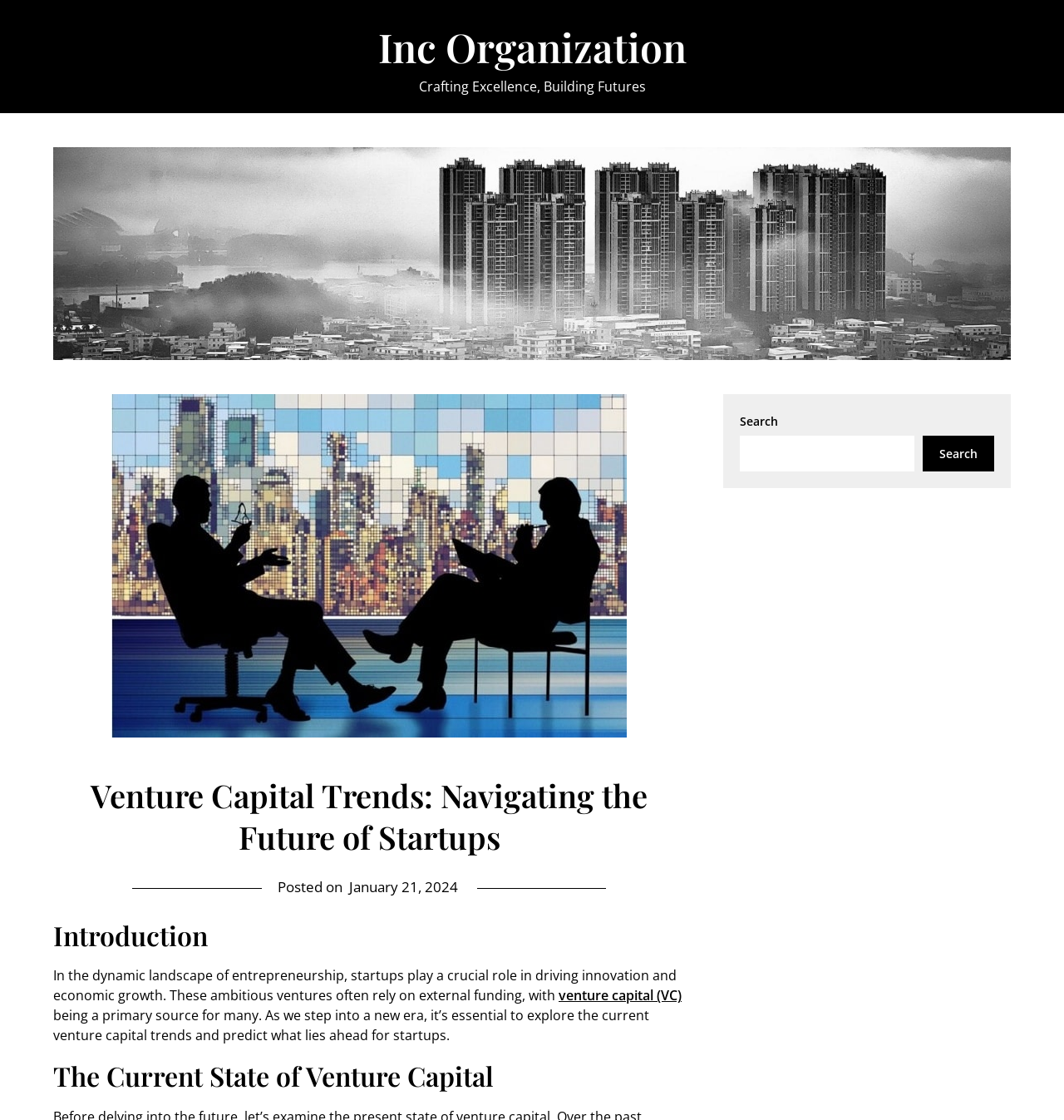Locate the bounding box for the described UI element: "venture capital (VC)". Ensure the coordinates are four float numbers between 0 and 1, formatted as [left, top, right, bottom].

[0.525, 0.881, 0.641, 0.897]